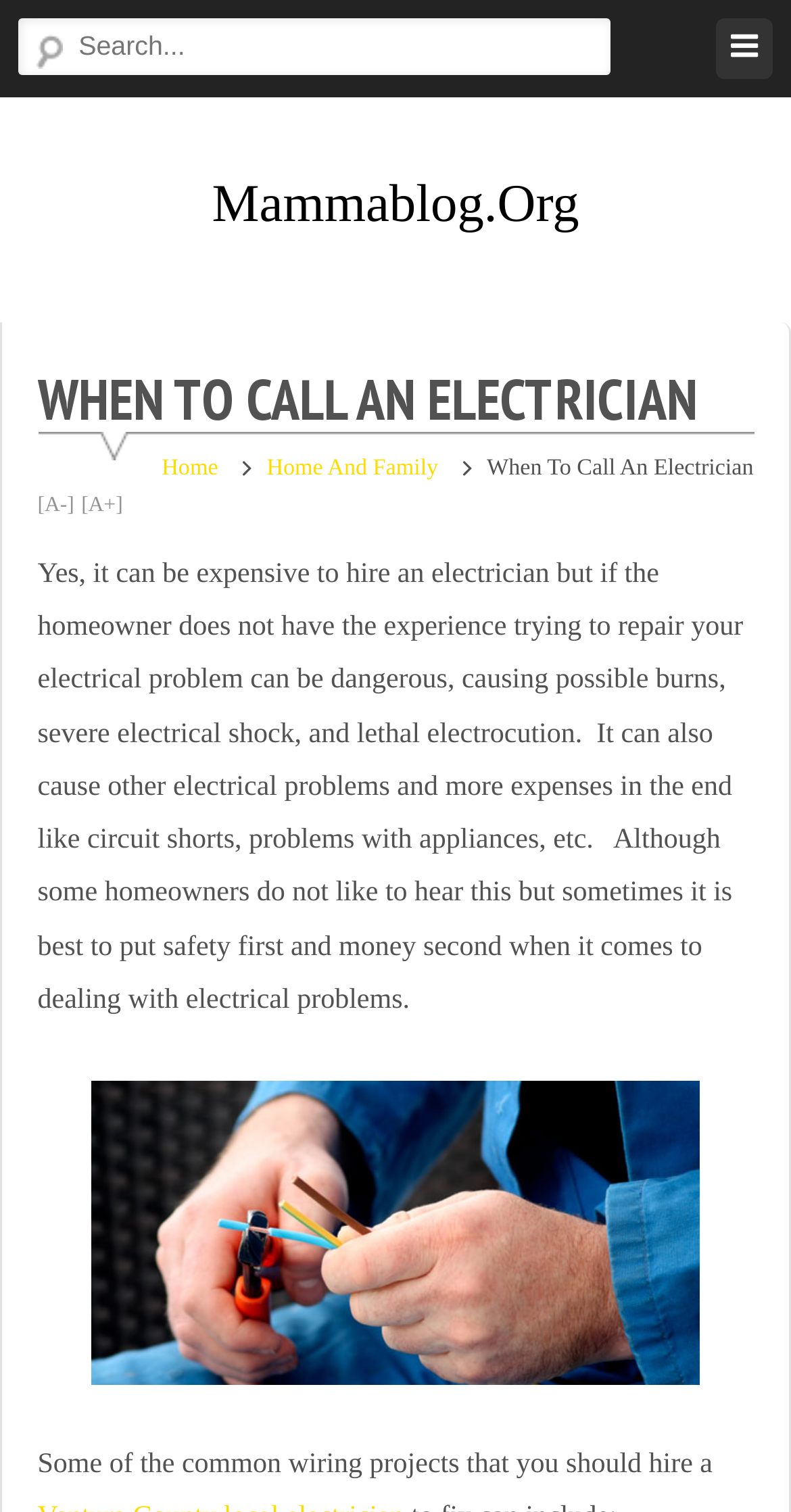What is the purpose of hiring an electrician?
Please provide a comprehensive answer based on the contents of the image.

The purpose of hiring an electrician is to put safety first and avoid potential dangers and consequences of trying to repair electrical problems without experience, as emphasized on the webpage.